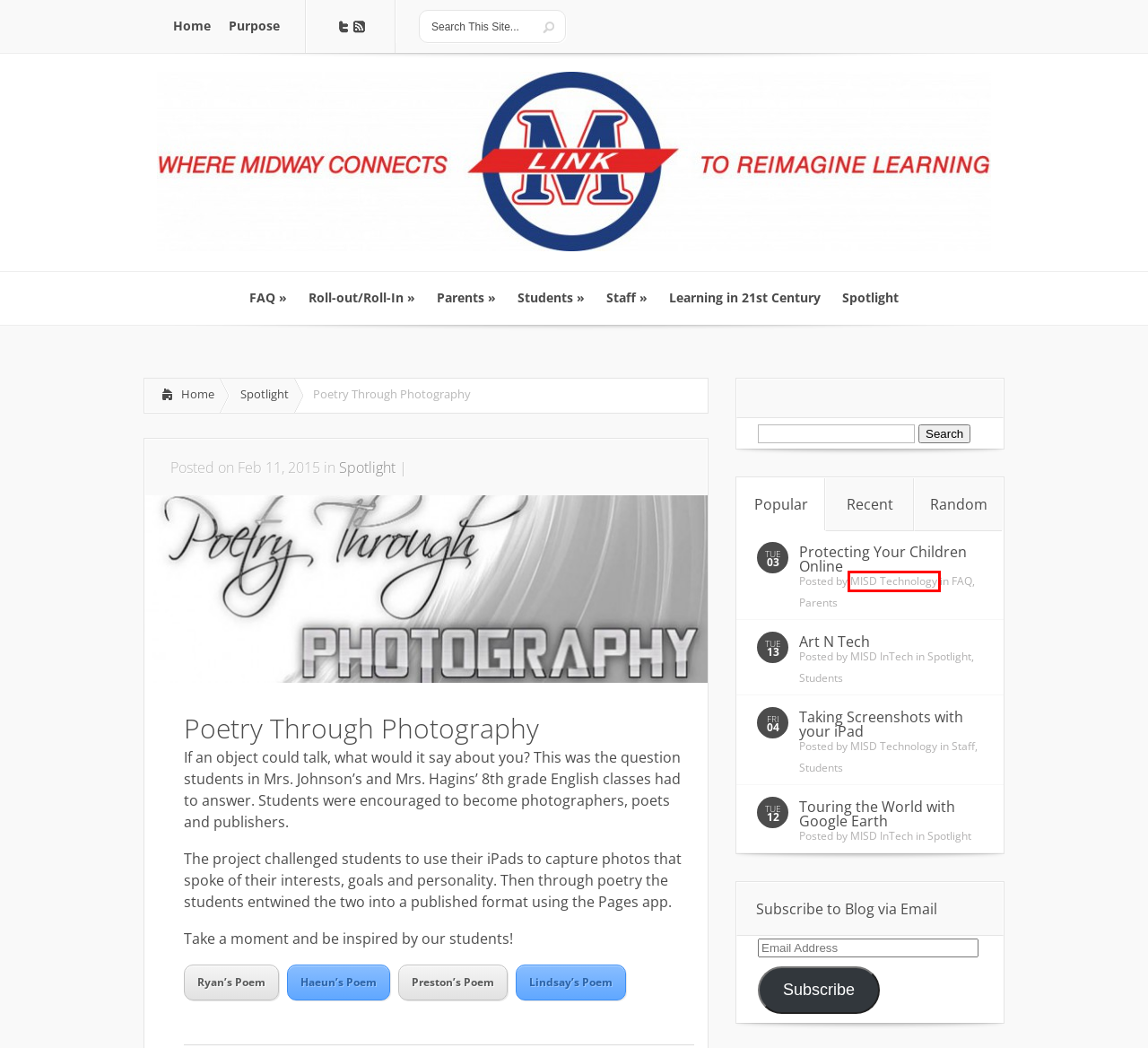You have a screenshot of a webpage with an element surrounded by a red bounding box. Choose the webpage description that best describes the new page after clicking the element inside the red bounding box. Here are the candidates:
A. Taking Screenshots with your iPad | MLink
B. MISD Technology | MLink
C. Parents | MLink
D. Purpose | MLink
E. MLink | ReImagine Learning
F. Spotlight | MLink
G. Art N Tech | MLink
H. Staff | MLink

B